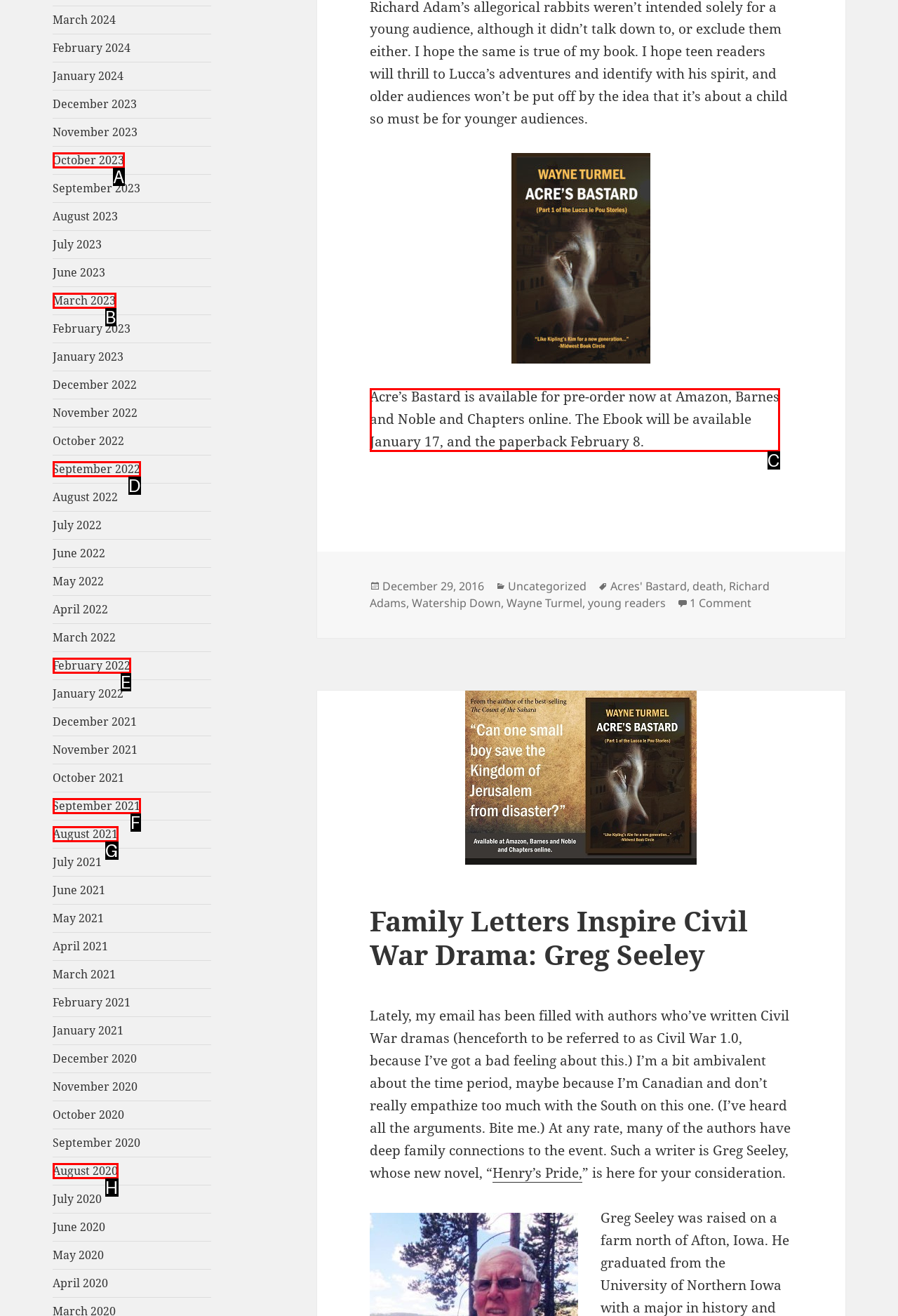Identify the correct lettered option to click in order to perform this task: Explore the 'Mighty Eighth' page. Respond with the letter.

None